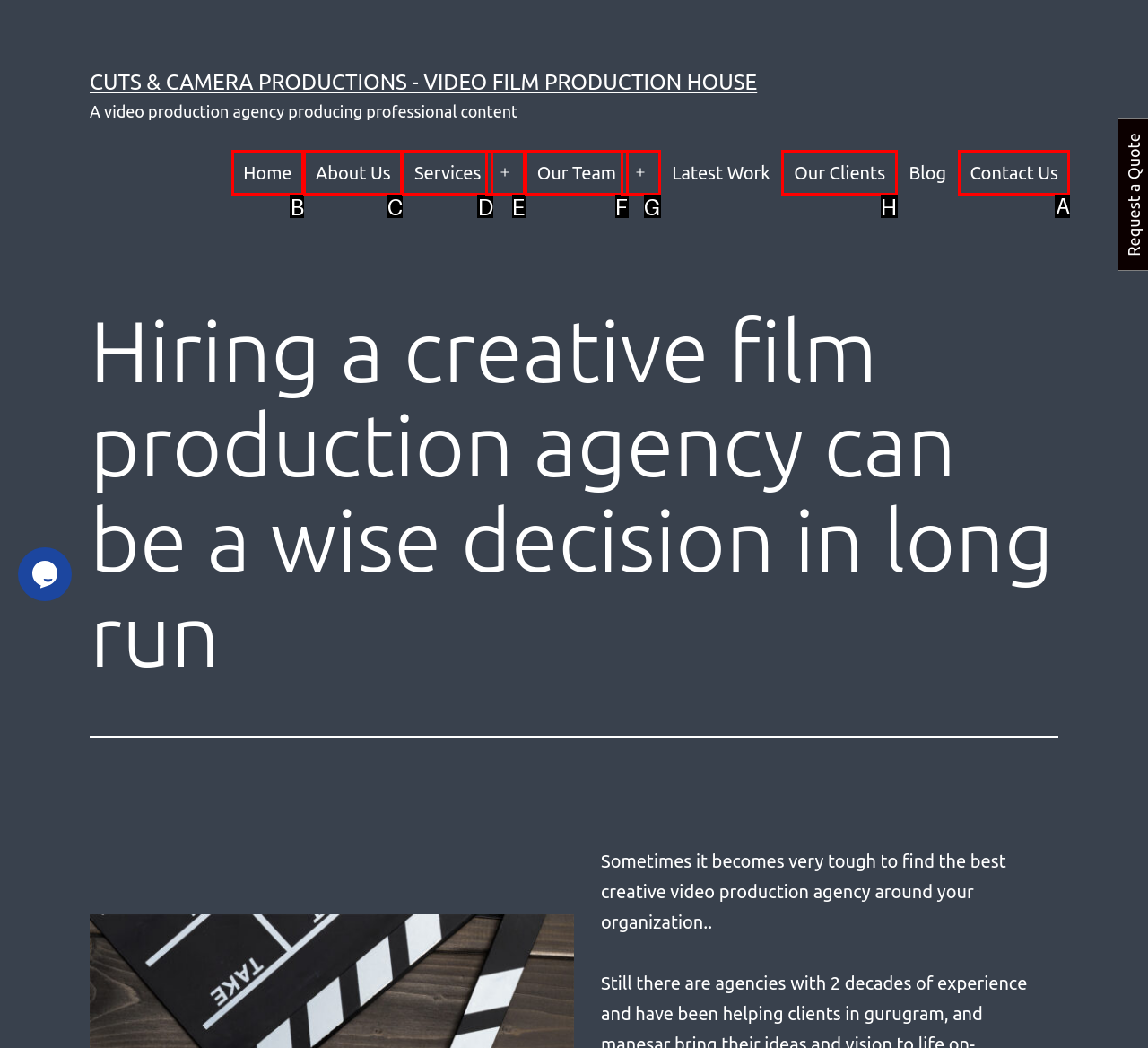Which HTML element should be clicked to fulfill the following task: Click on the 'Contact Us' link?
Reply with the letter of the appropriate option from the choices given.

A